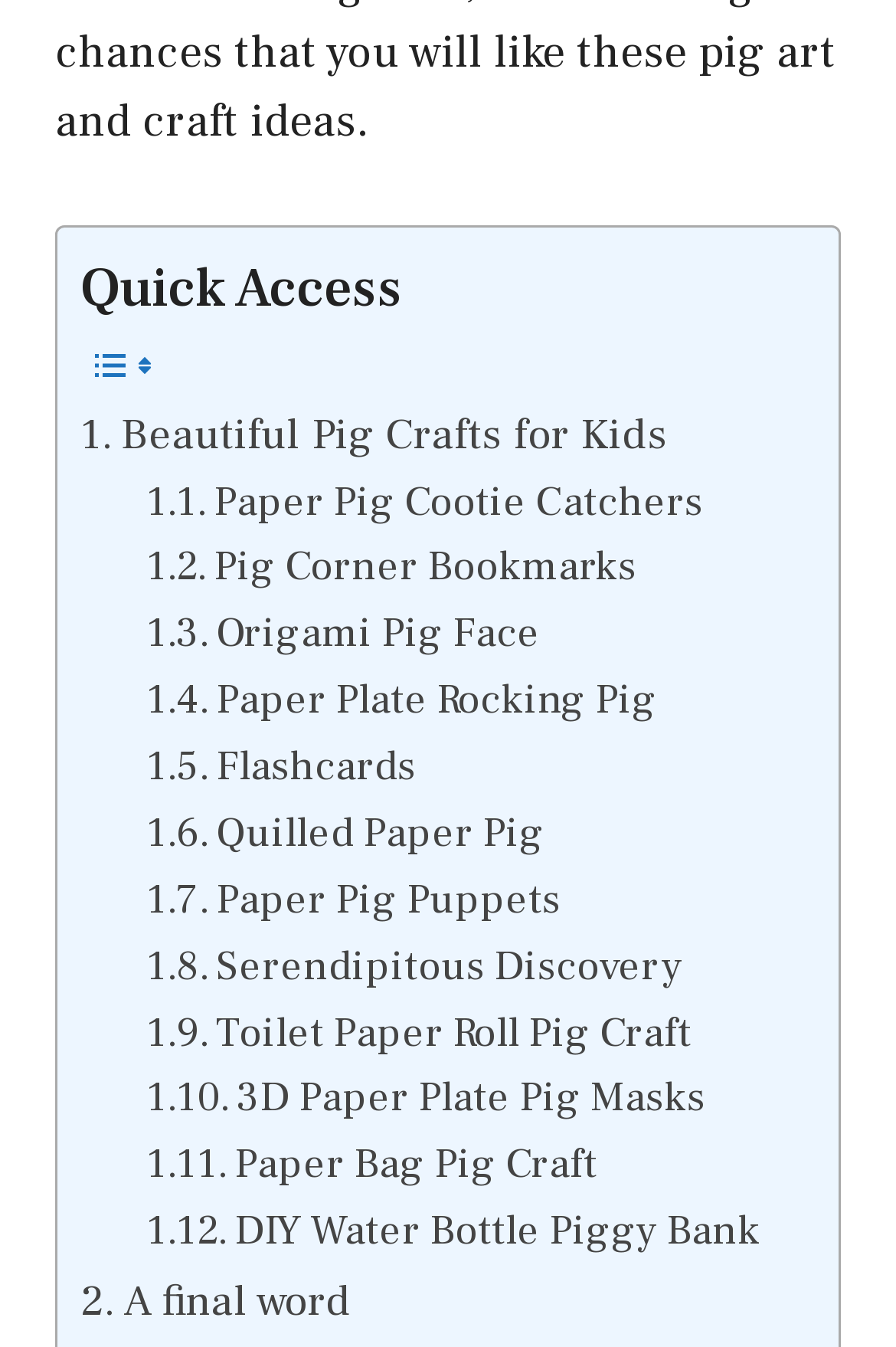Use a single word or phrase to answer the question:
Are there any images on the page?

Yes